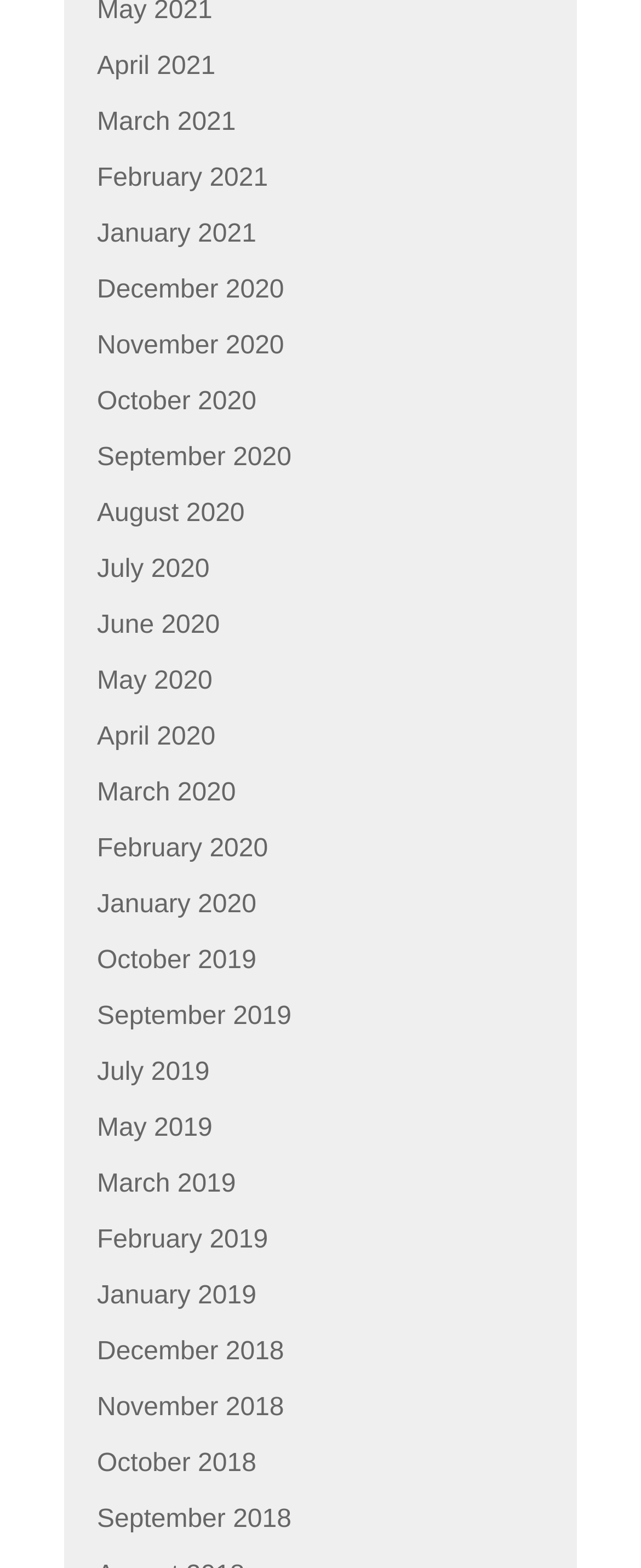Locate the bounding box of the UI element based on this description: "September 2018". Provide four float numbers between 0 and 1 as [left, top, right, bottom].

[0.151, 0.96, 0.455, 0.977]